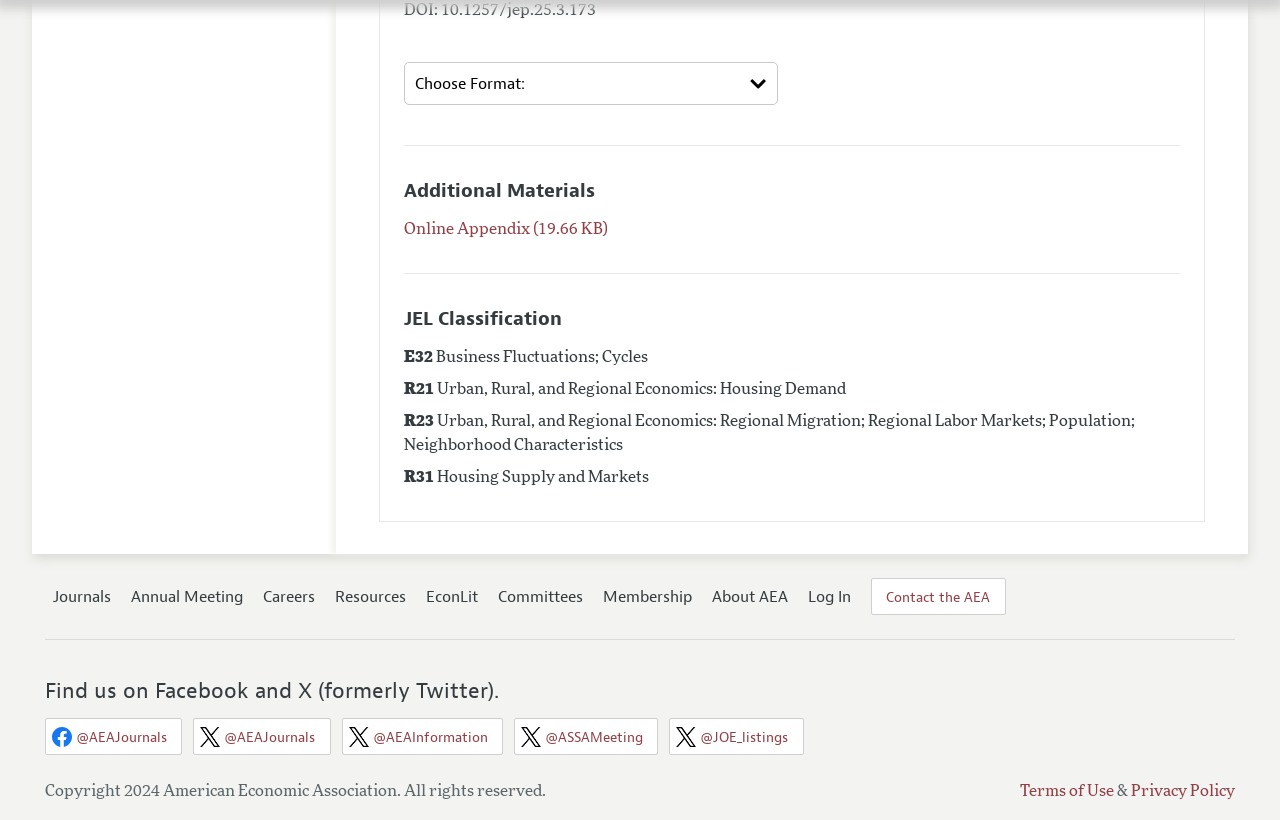Specify the bounding box coordinates of the element's area that should be clicked to execute the given instruction: "Follow AEA on Facebook". The coordinates should be four float numbers between 0 and 1, i.e., [left, top, right, bottom].

[0.035, 0.876, 0.142, 0.921]